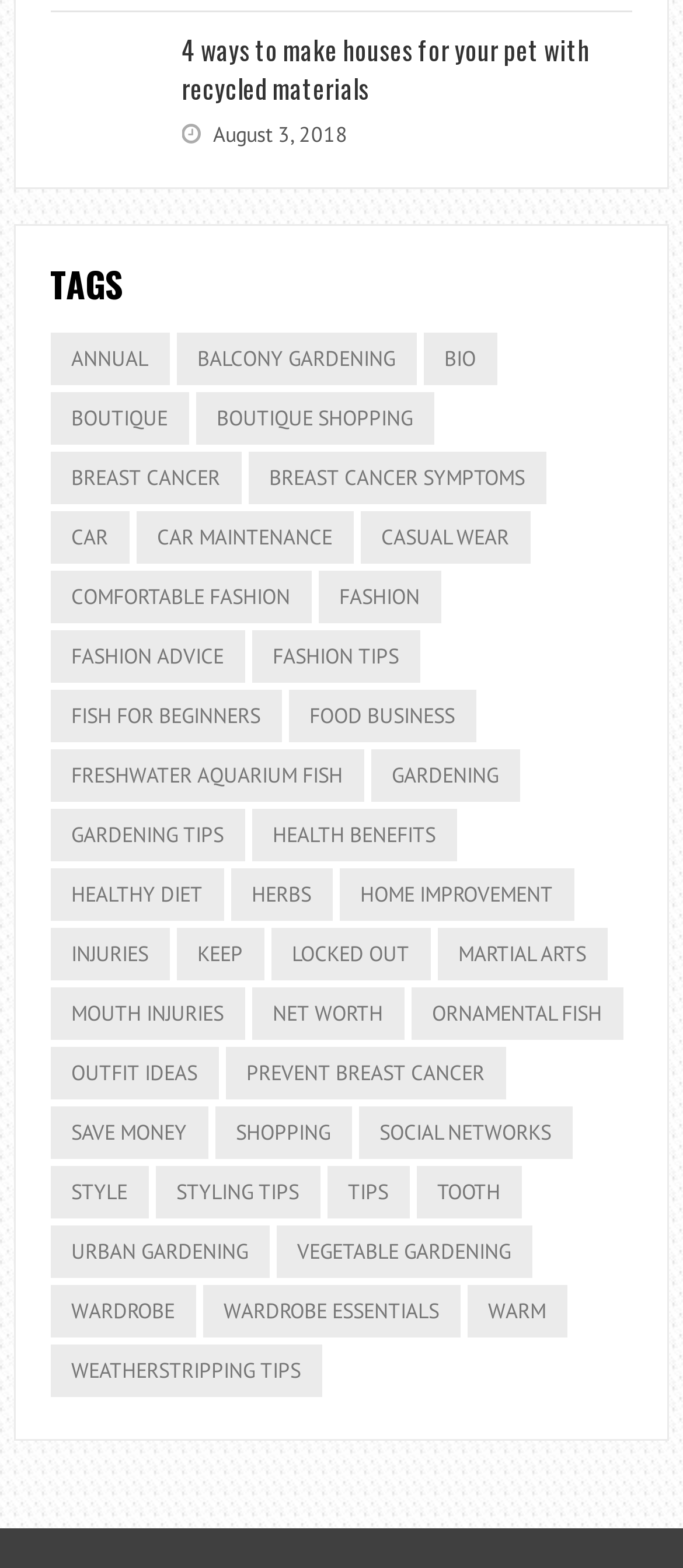Determine the bounding box coordinates of the clickable region to execute the instruction: "visit CrazyToLearn homepage". The coordinates should be four float numbers between 0 and 1, denoted as [left, top, right, bottom].

None